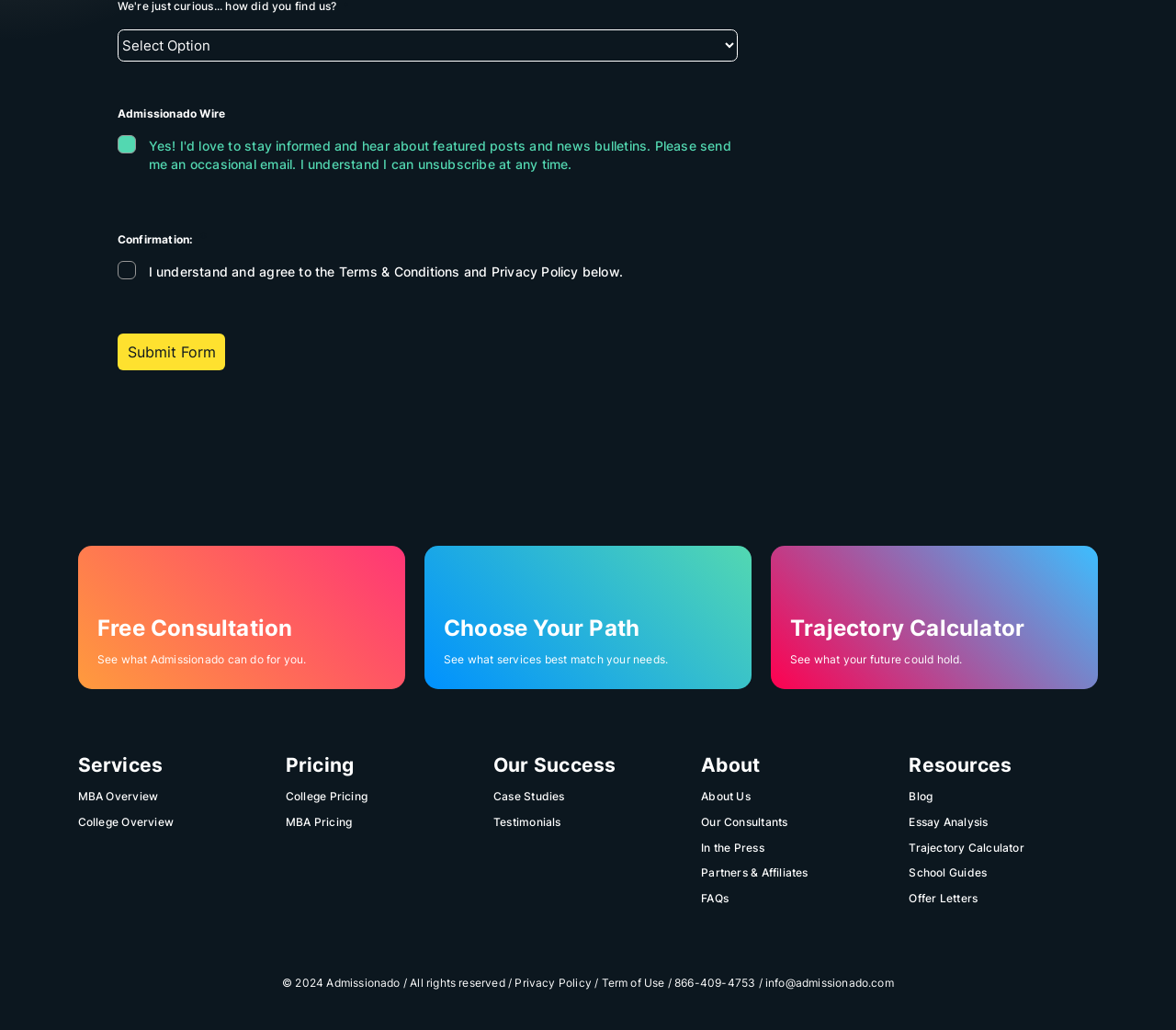Pinpoint the bounding box coordinates of the clickable element needed to complete the instruction: "Get a free consultation.". The coordinates should be provided as four float numbers between 0 and 1: [left, top, right, bottom].

[0.083, 0.595, 0.328, 0.625]